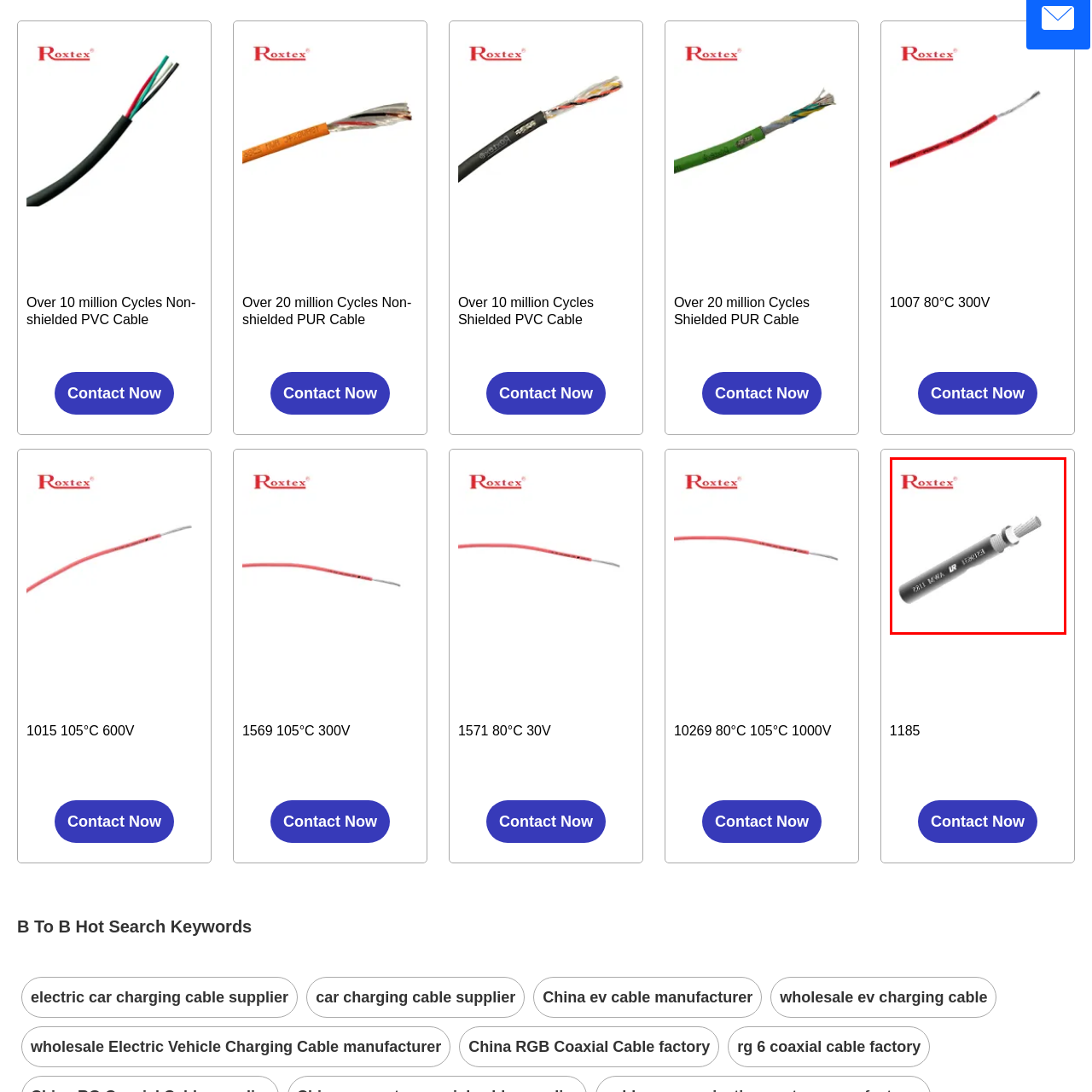Look at the area marked with a blue rectangle, What type of cable is the wire likely to be? 
Provide your answer using a single word or phrase.

Electrical or networking